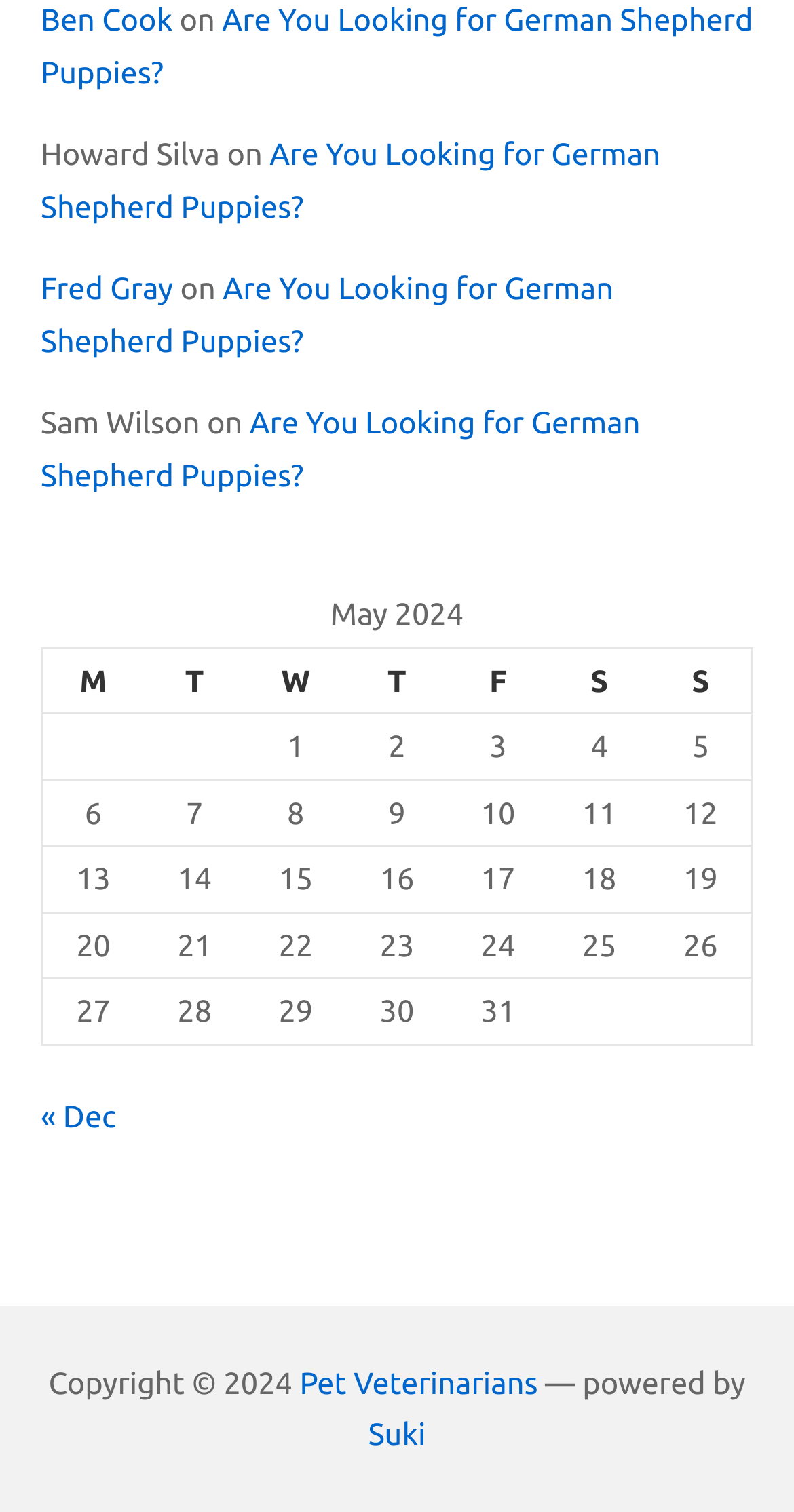Please find the bounding box coordinates of the element's region to be clicked to carry out this instruction: "Go to the previous month".

[0.051, 0.727, 0.146, 0.75]